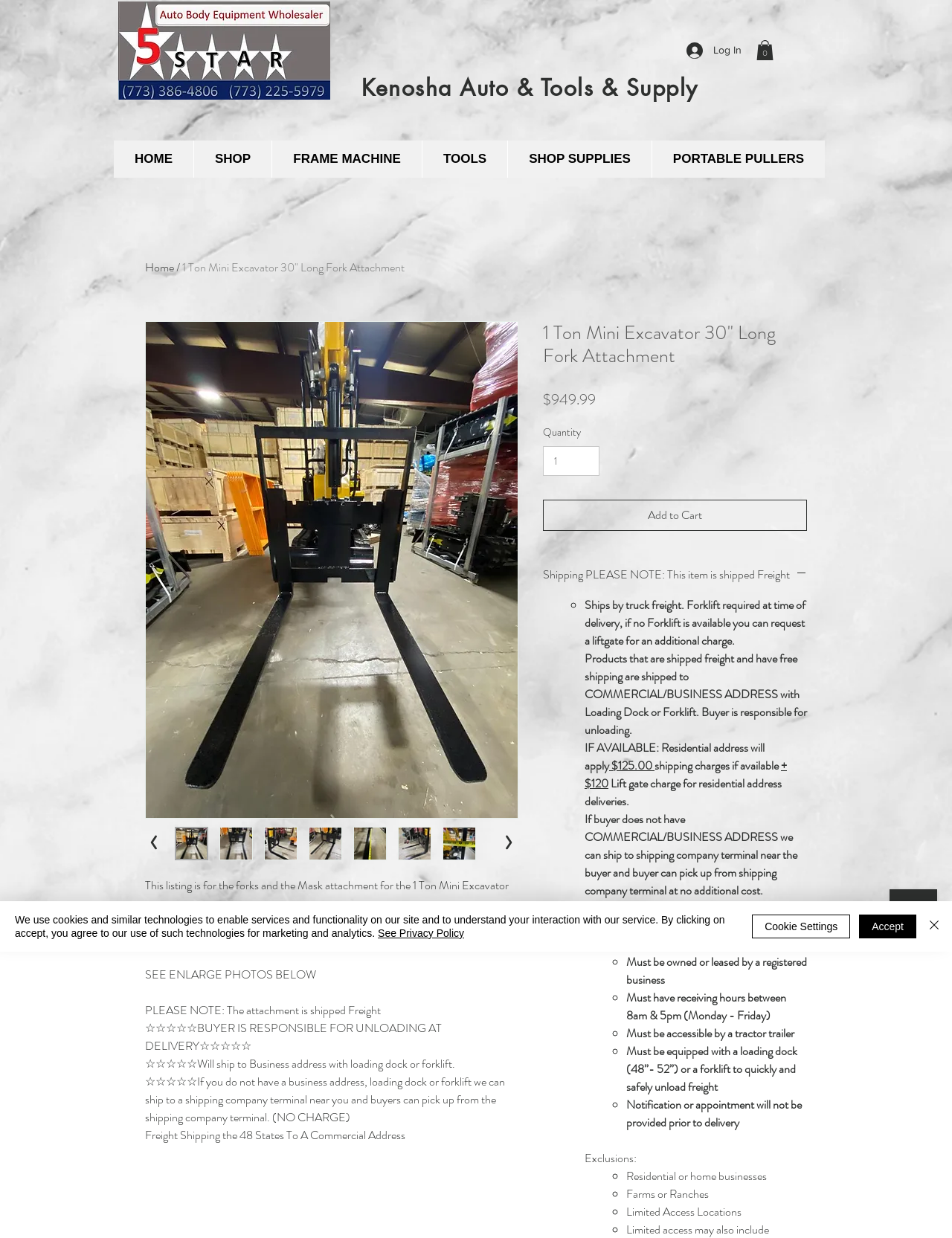Determine the bounding box for the UI element described here: "HOME".

[0.12, 0.114, 0.203, 0.144]